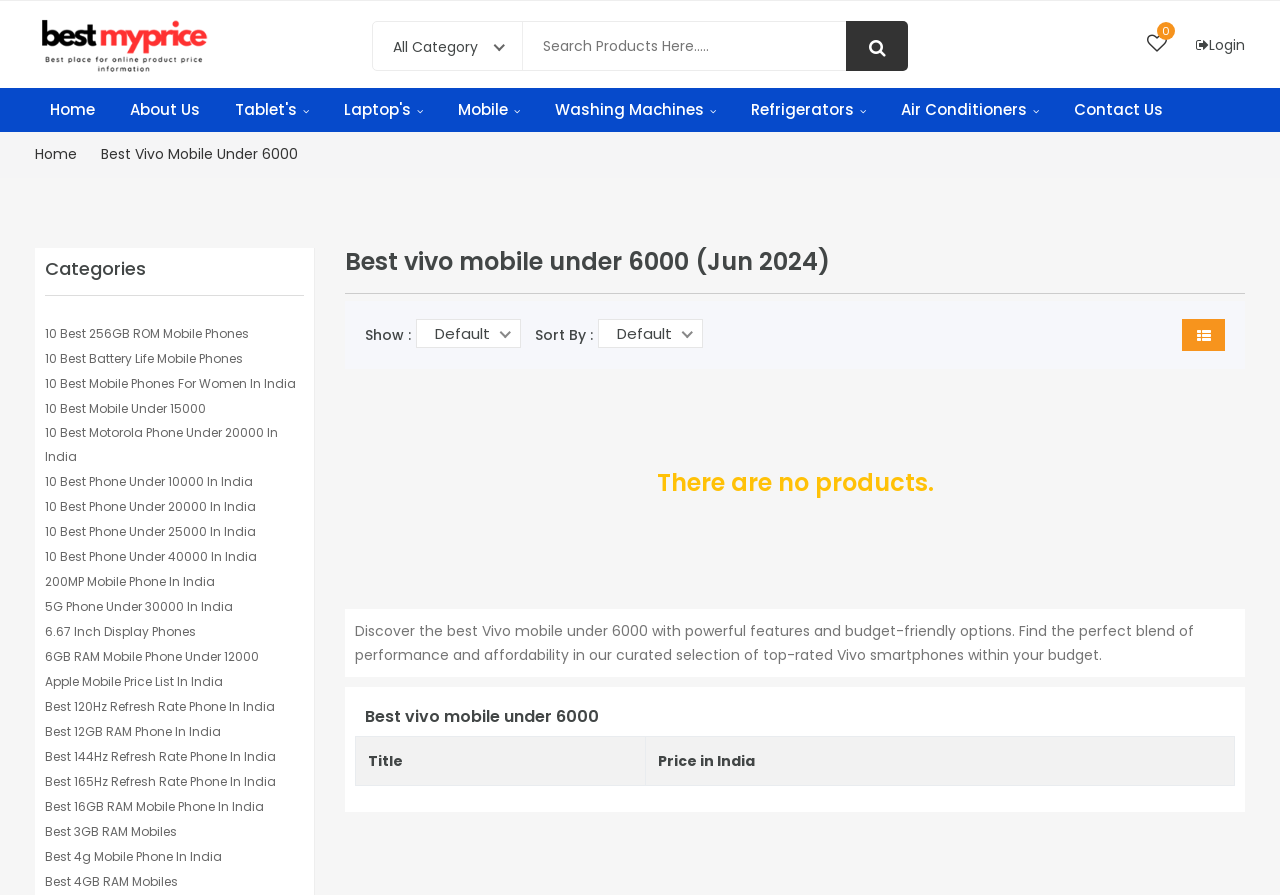What is the brand of the mobile phones listed?
Please respond to the question with a detailed and well-explained answer.

The brand of the mobile phones listed can be determined by looking at the title of the page, which is 'Best Vivo Mobile Under 6000'.